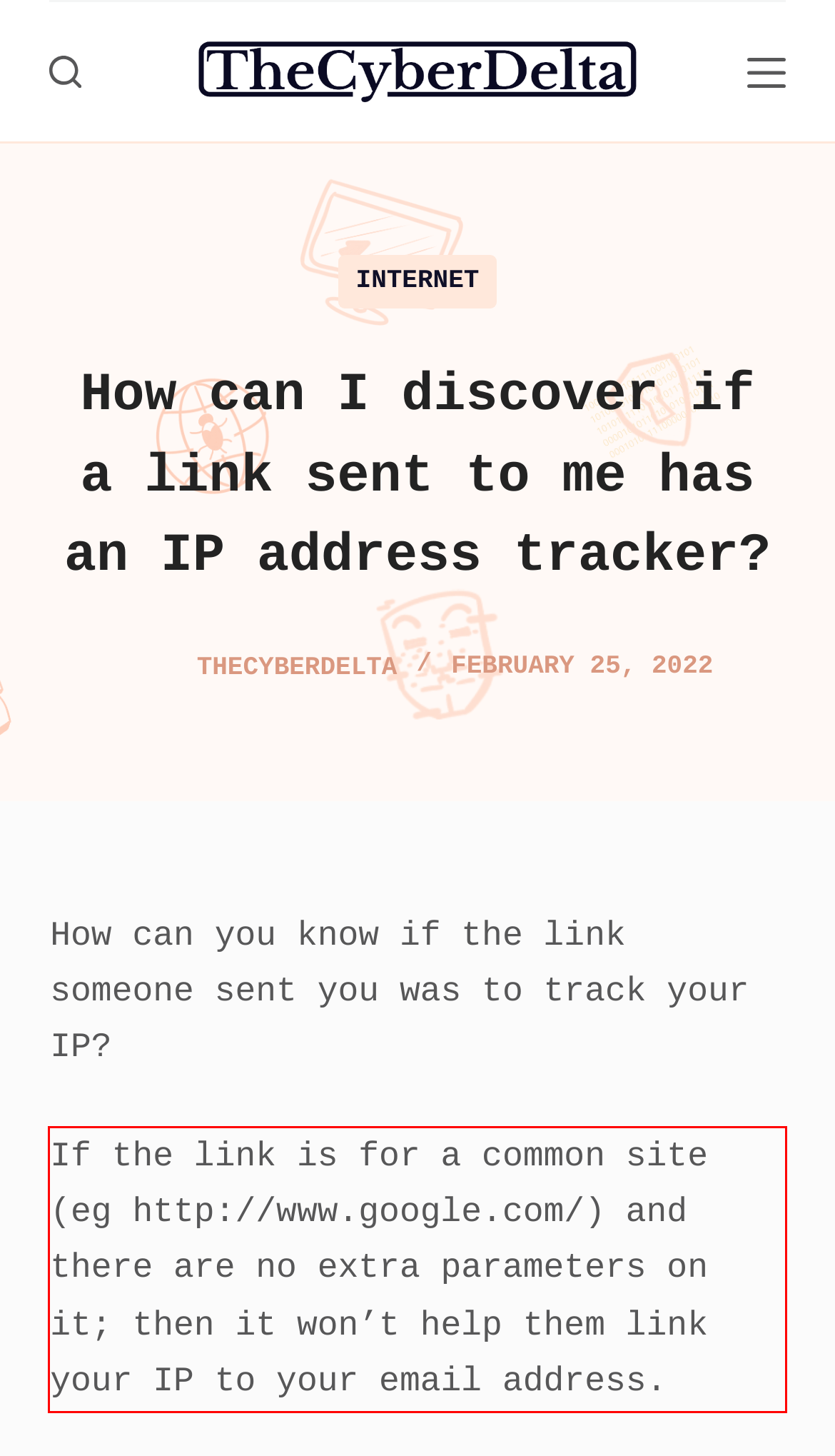You have a screenshot of a webpage with a red bounding box. Use OCR to generate the text contained within this red rectangle.

If the link is for a common site (eg http://www.google.com/) and there are no extra parameters on it; then it won’t help them link your IP to your email address.